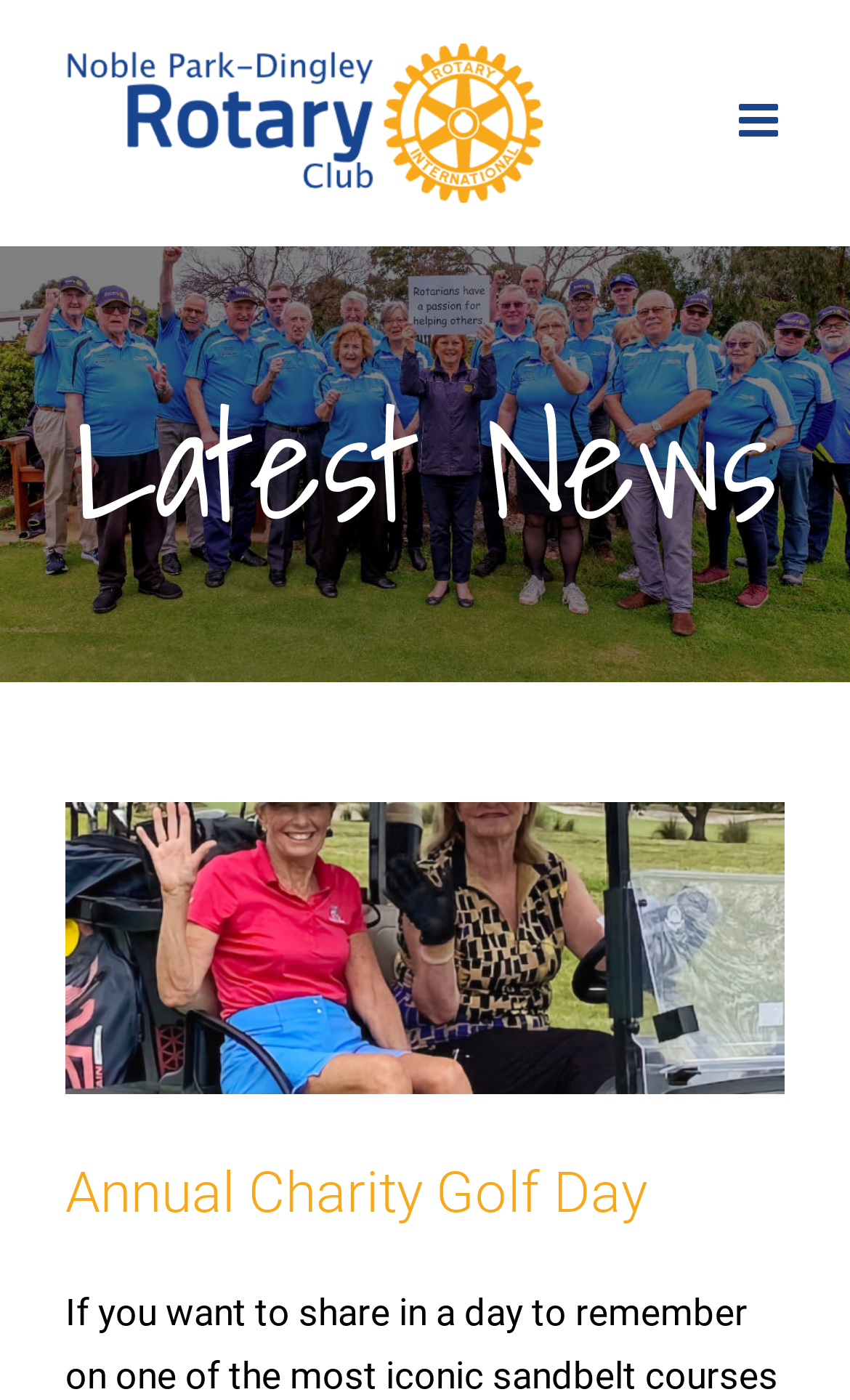Find the bounding box of the UI element described as: "aria-label="Toggle mobile menu"". The bounding box coordinates should be given as four float values between 0 and 1, i.e., [left, top, right, bottom].

[0.869, 0.07, 0.923, 0.103]